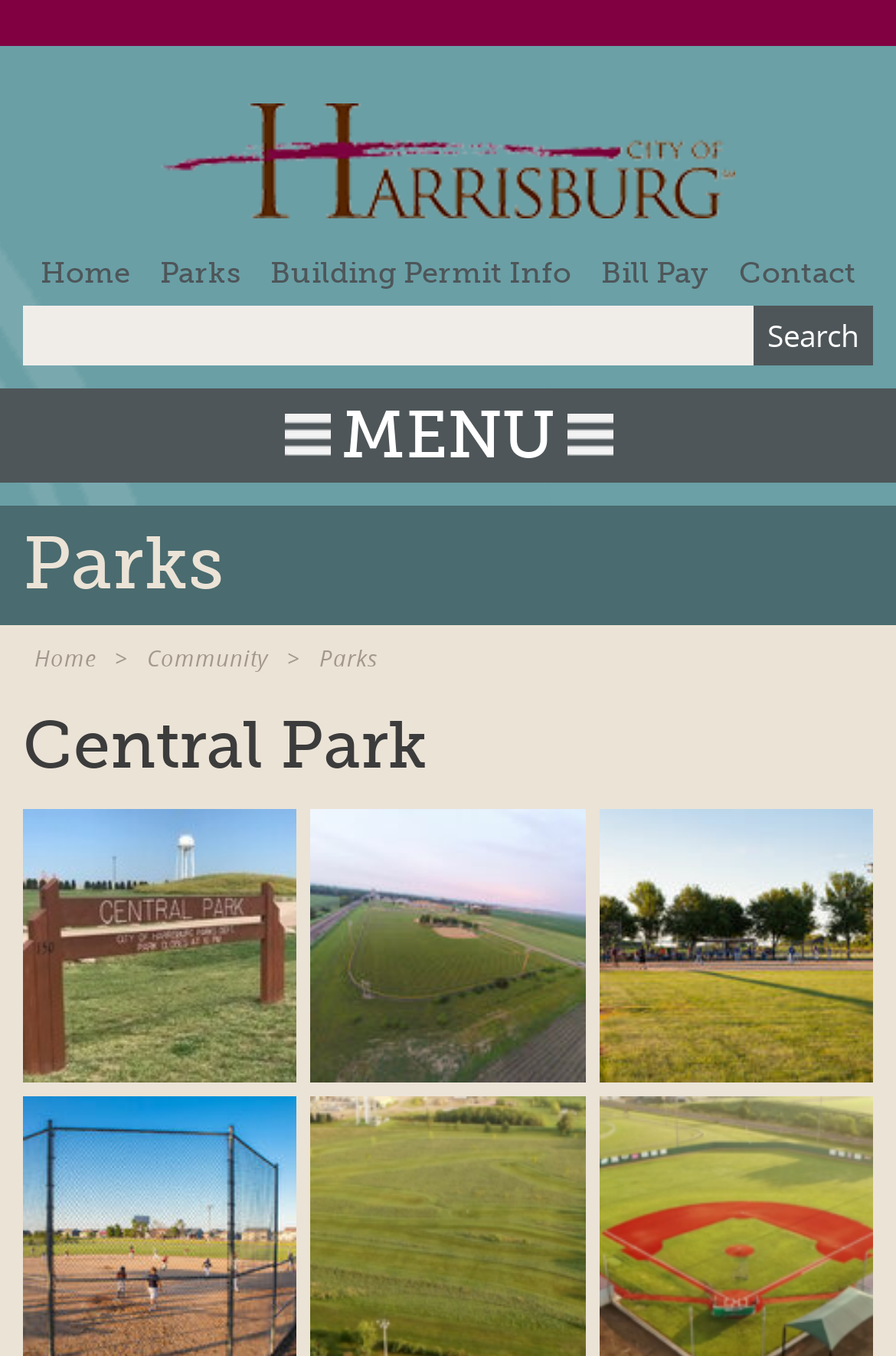Pinpoint the bounding box coordinates of the area that should be clicked to complete the following instruction: "Click Users". The coordinates must be given as four float numbers between 0 and 1, i.e., [left, top, right, bottom].

None